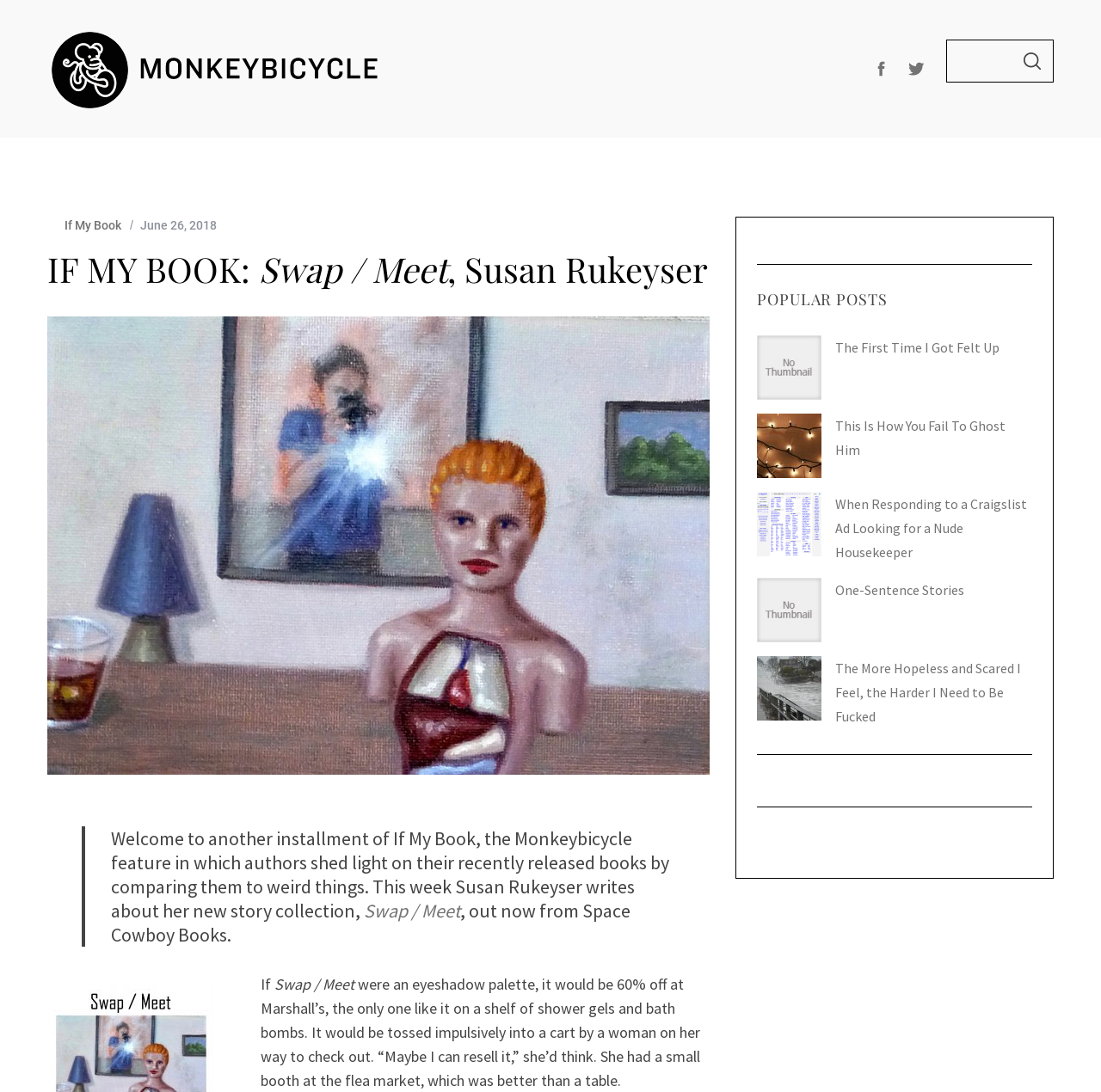Locate the bounding box coordinates of the element you need to click to accomplish the task described by this instruction: "Search for a book".

[0.859, 0.036, 0.957, 0.076]